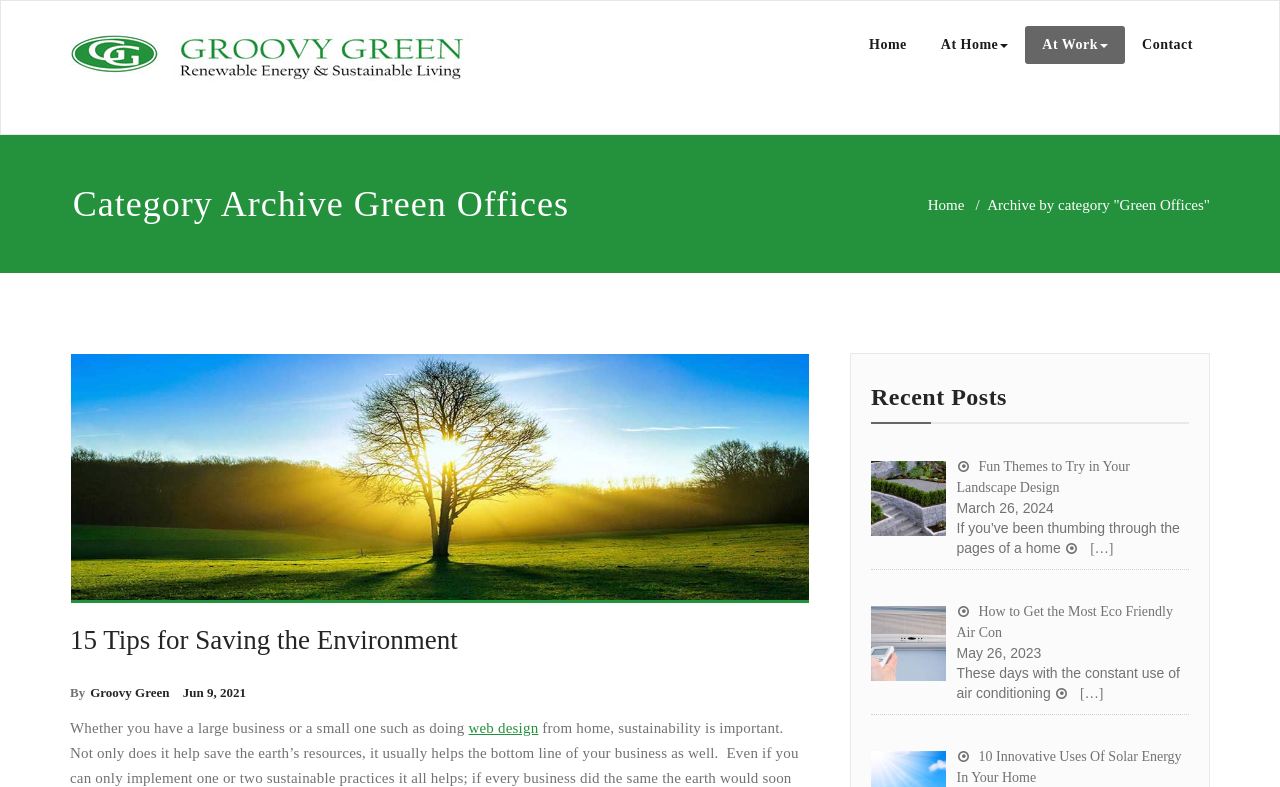Can you determine the bounding box coordinates of the area that needs to be clicked to fulfill the following instruction: "Visit the 'Home' page"?

[0.666, 0.033, 0.722, 0.081]